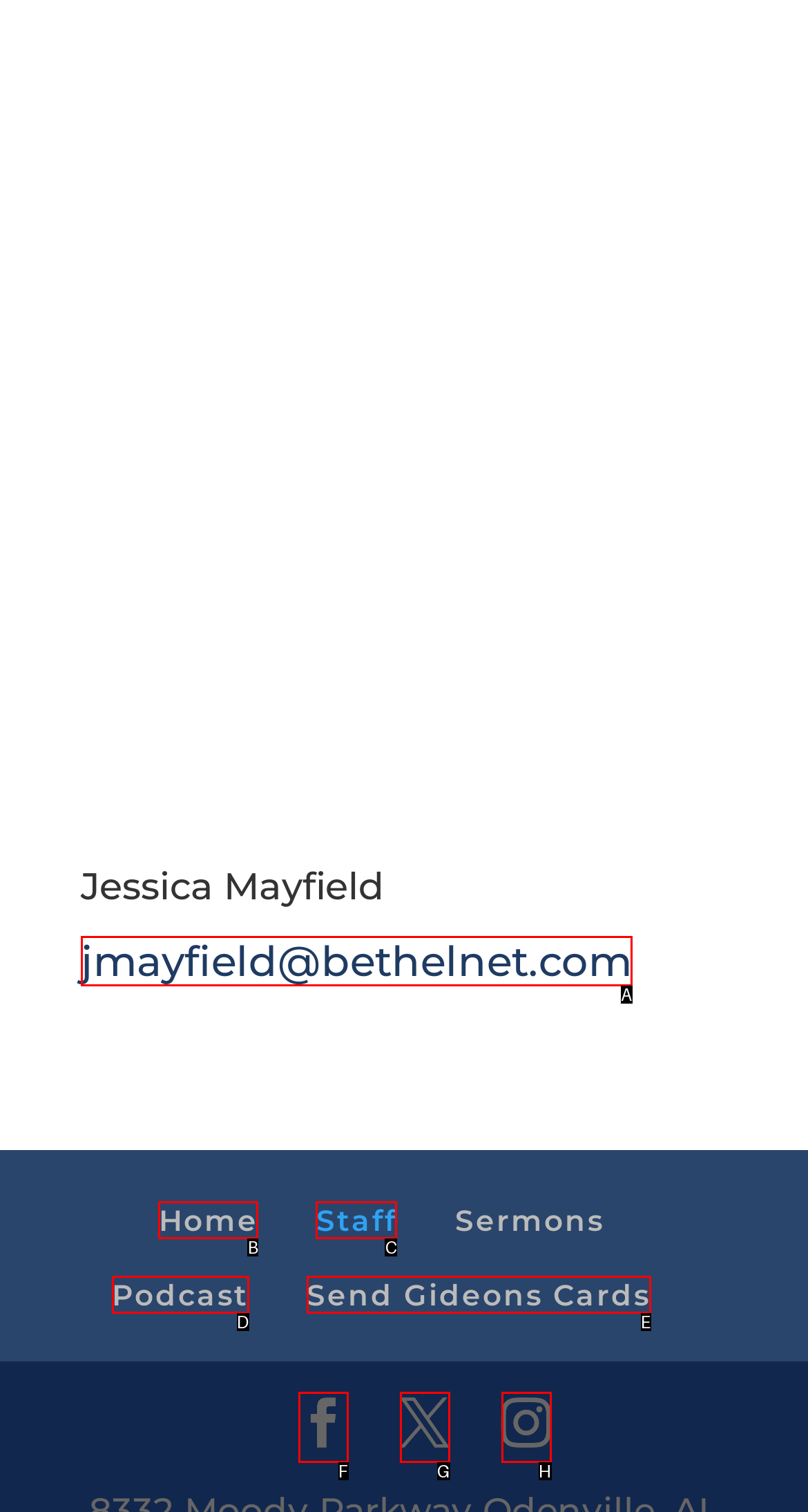Determine which HTML element matches the given description: Send Gideons Cards. Provide the corresponding option's letter directly.

E